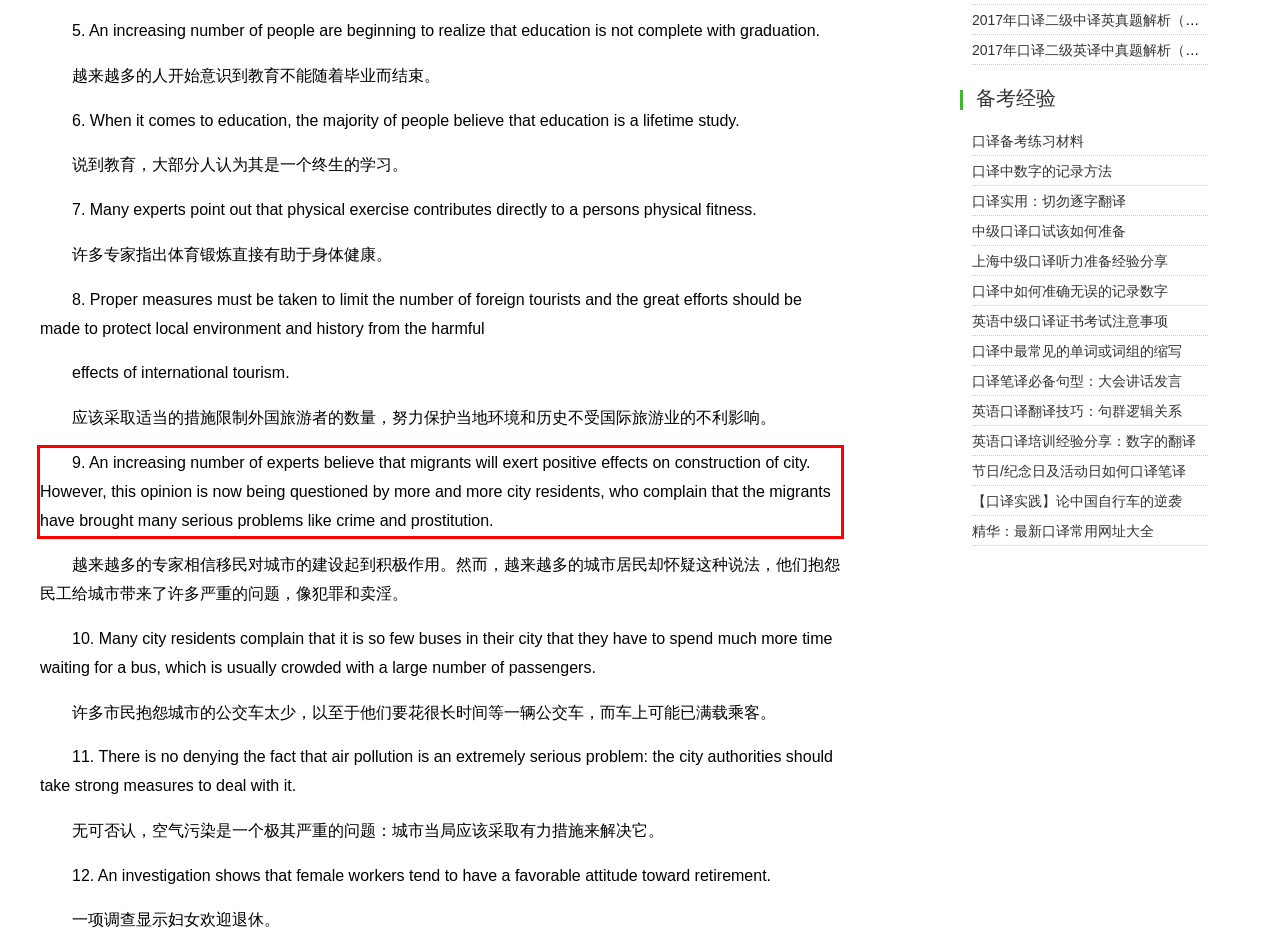Identify and extract the text within the red rectangle in the screenshot of the webpage.

9. An increasing number of experts believe that migrants will exert positive effects on construction of city. However, this opinion is now being questioned by more and more city residents, who complain that the migrants have brought many serious problems like crime and prostitution.